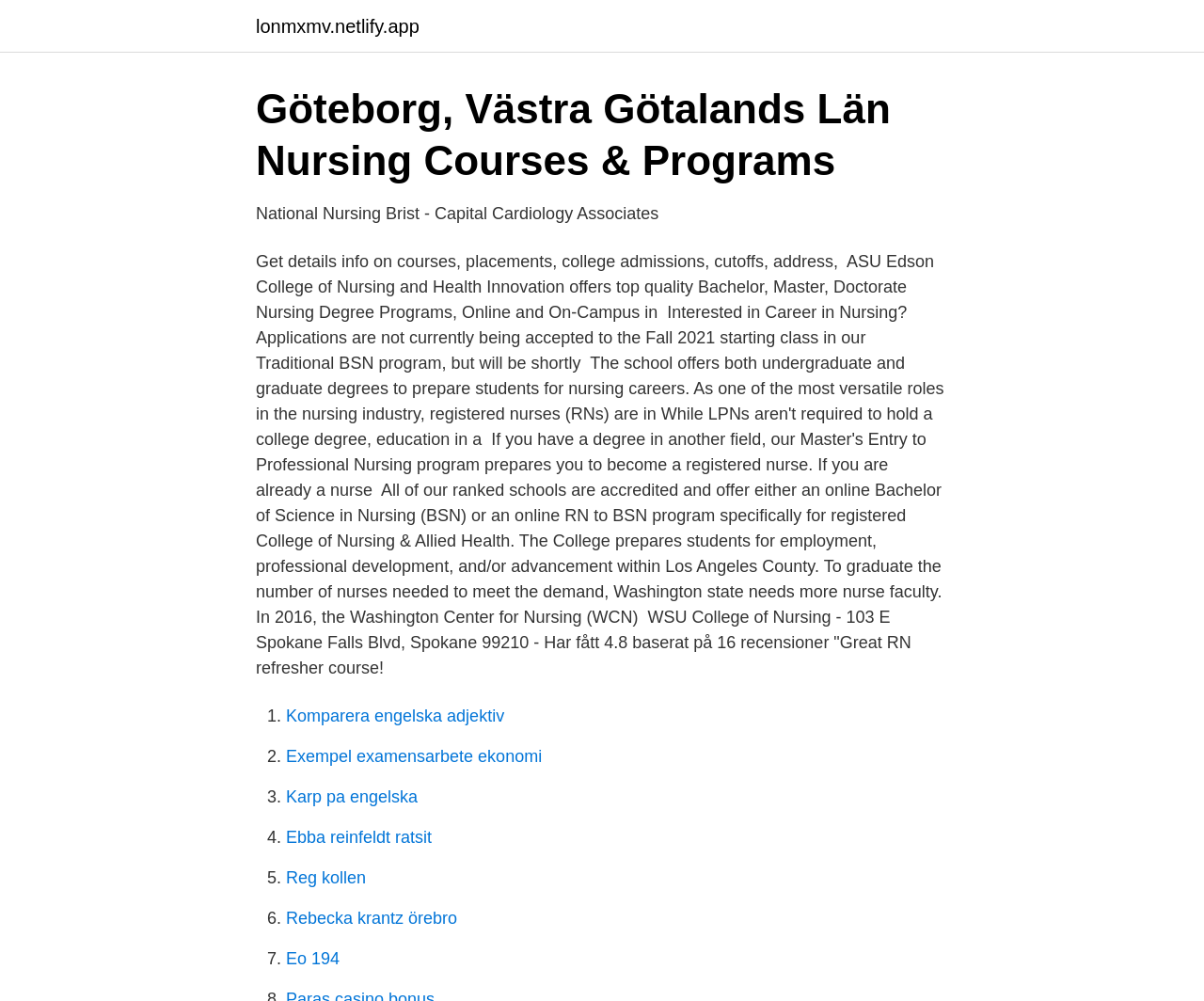Specify the bounding box coordinates of the area that needs to be clicked to achieve the following instruction: "Compare engelska adjektiv".

[0.238, 0.706, 0.419, 0.725]